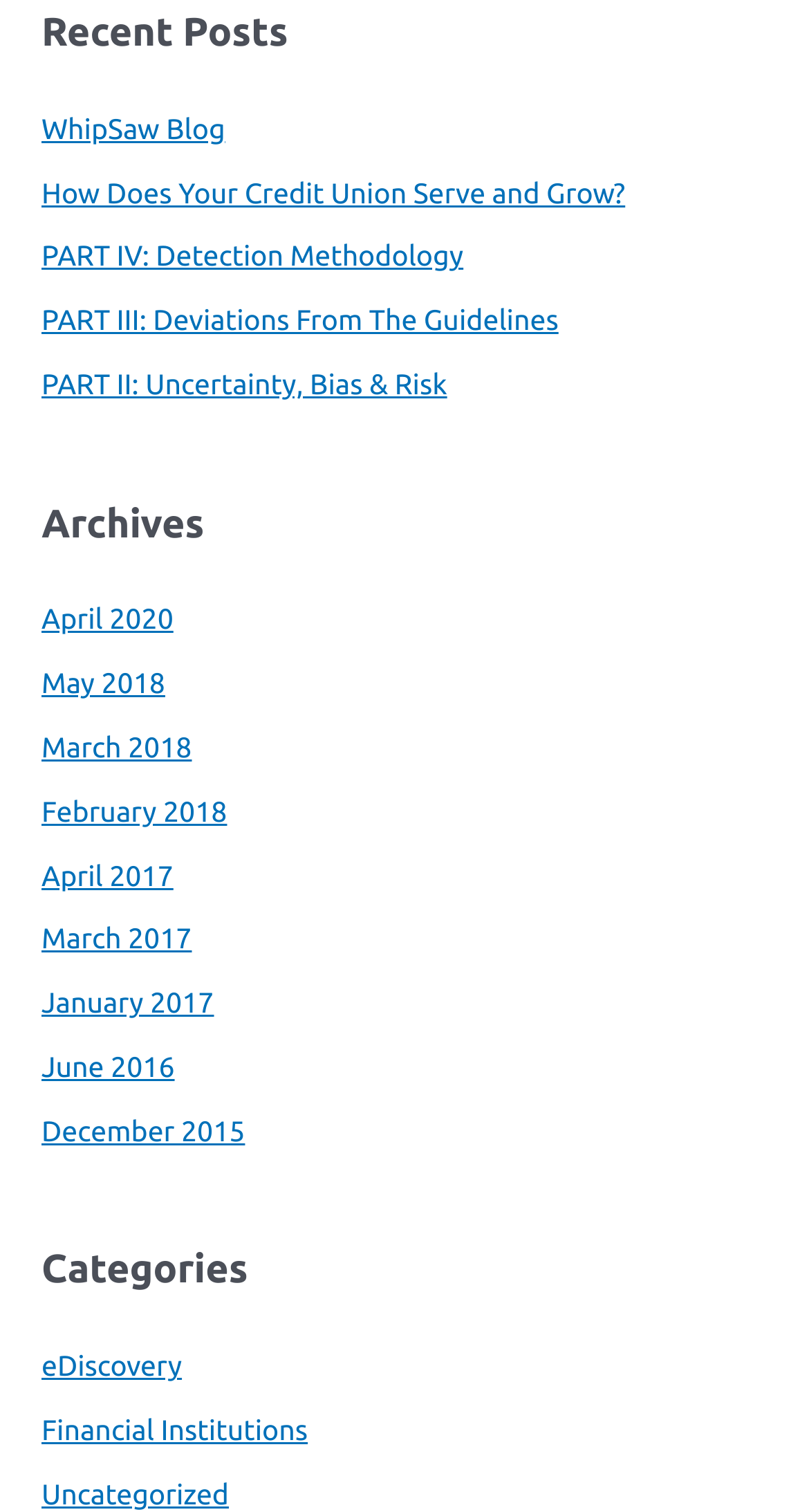Locate the bounding box coordinates of the clickable part needed for the task: "View the news about natural chemistry and beauty".

None